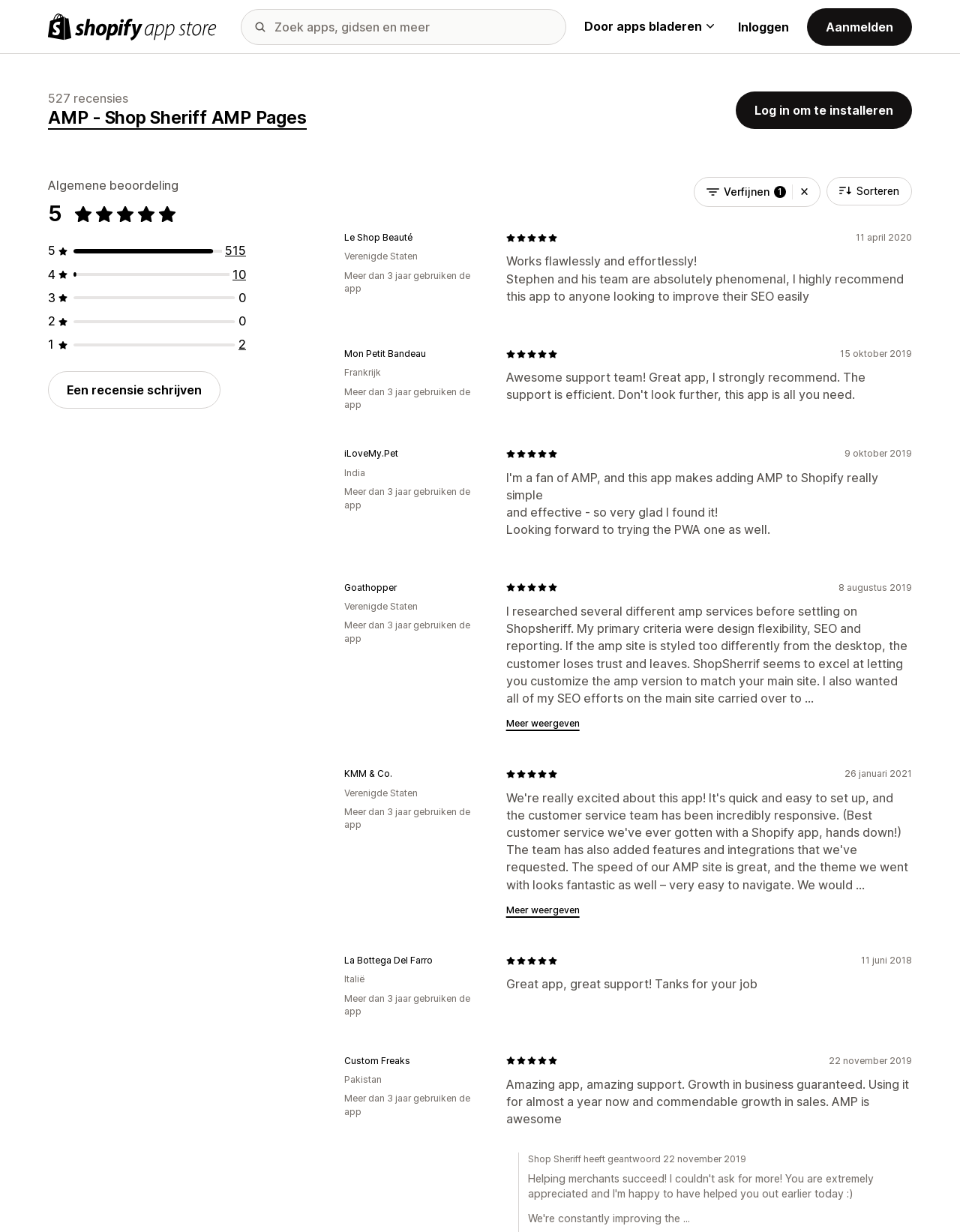Specify the bounding box coordinates of the element's area that should be clicked to execute the given instruction: "Search for apps, guides, and more". The coordinates should be four float numbers between 0 and 1, i.e., [left, top, right, bottom].

[0.251, 0.007, 0.59, 0.036]